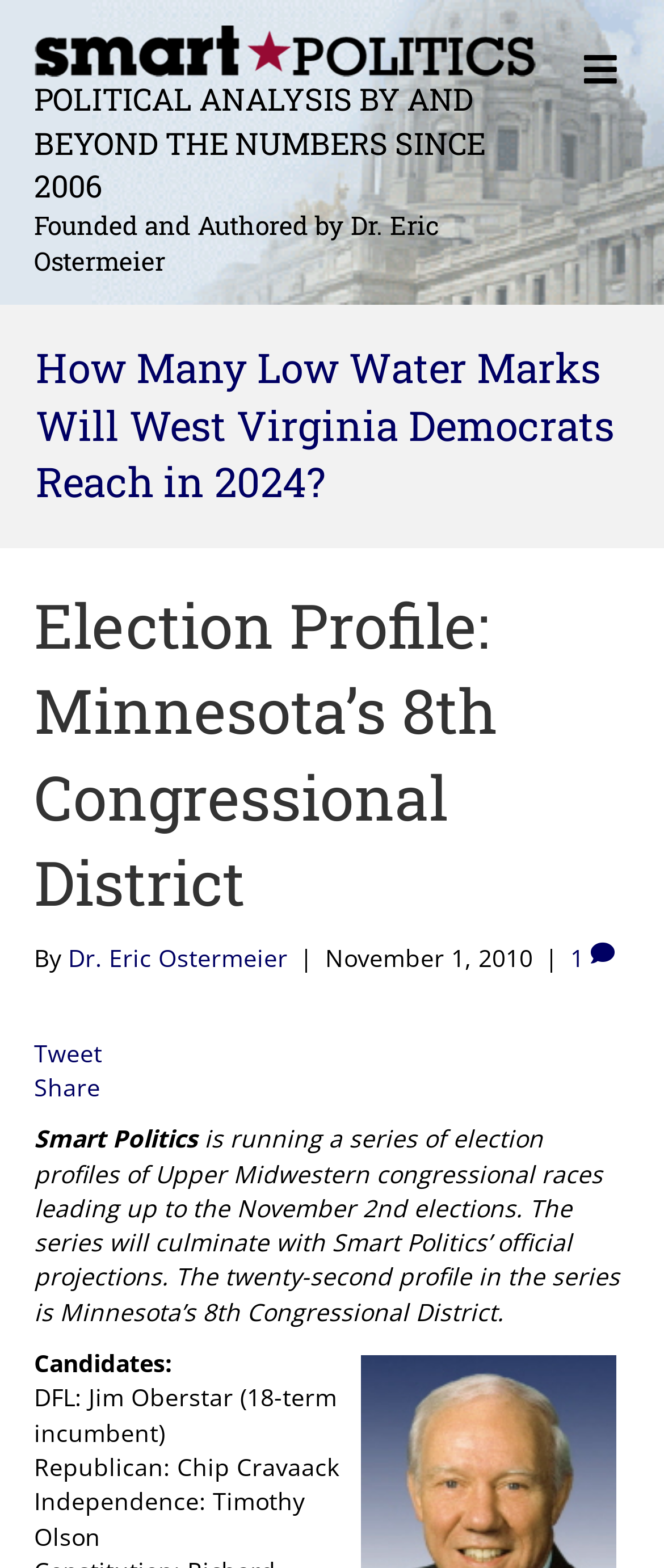What is the name of the series of election profiles?
Based on the image, answer the question with as much detail as possible.

I found the answer by looking at the StaticText 'Smart Politics is running a series of election profiles of Upper Midwestern congressional races leading up to the November 2nd elections.' which is located below the link 'Share'.